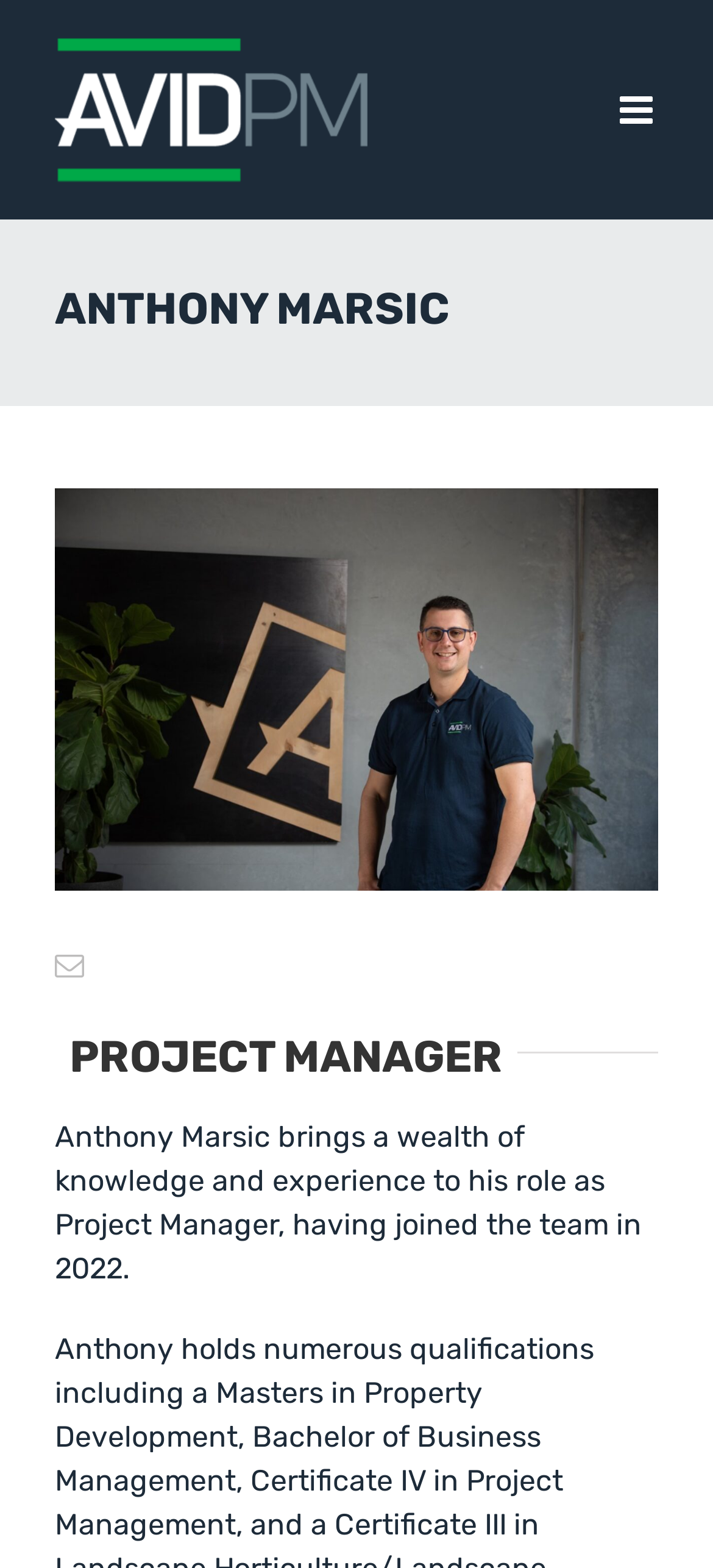Please respond to the question using a single word or phrase:
What is the email address of Anthony Marsic?

fusion-mail